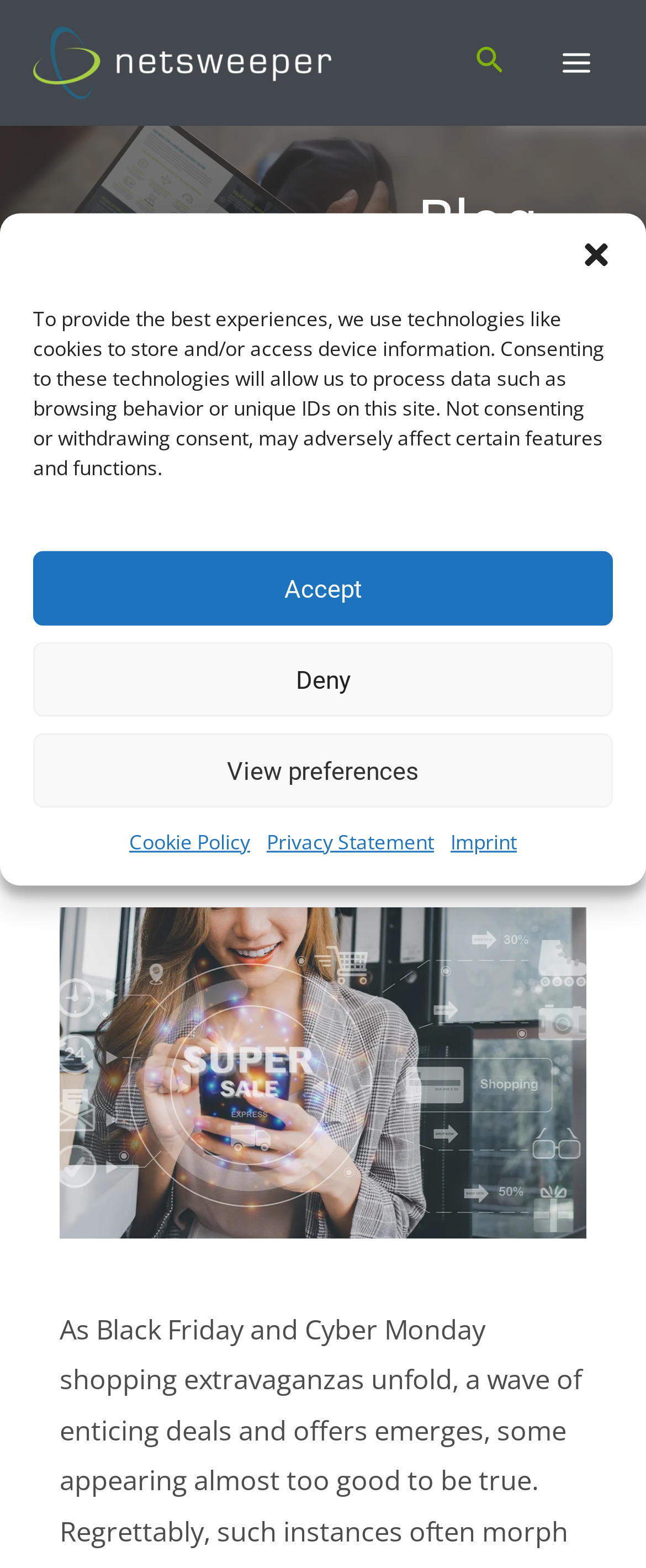What is the date of the article?
Respond to the question with a well-detailed and thorough answer.

The date of the article is found in the static text element with the text 'November 27, 2023'.